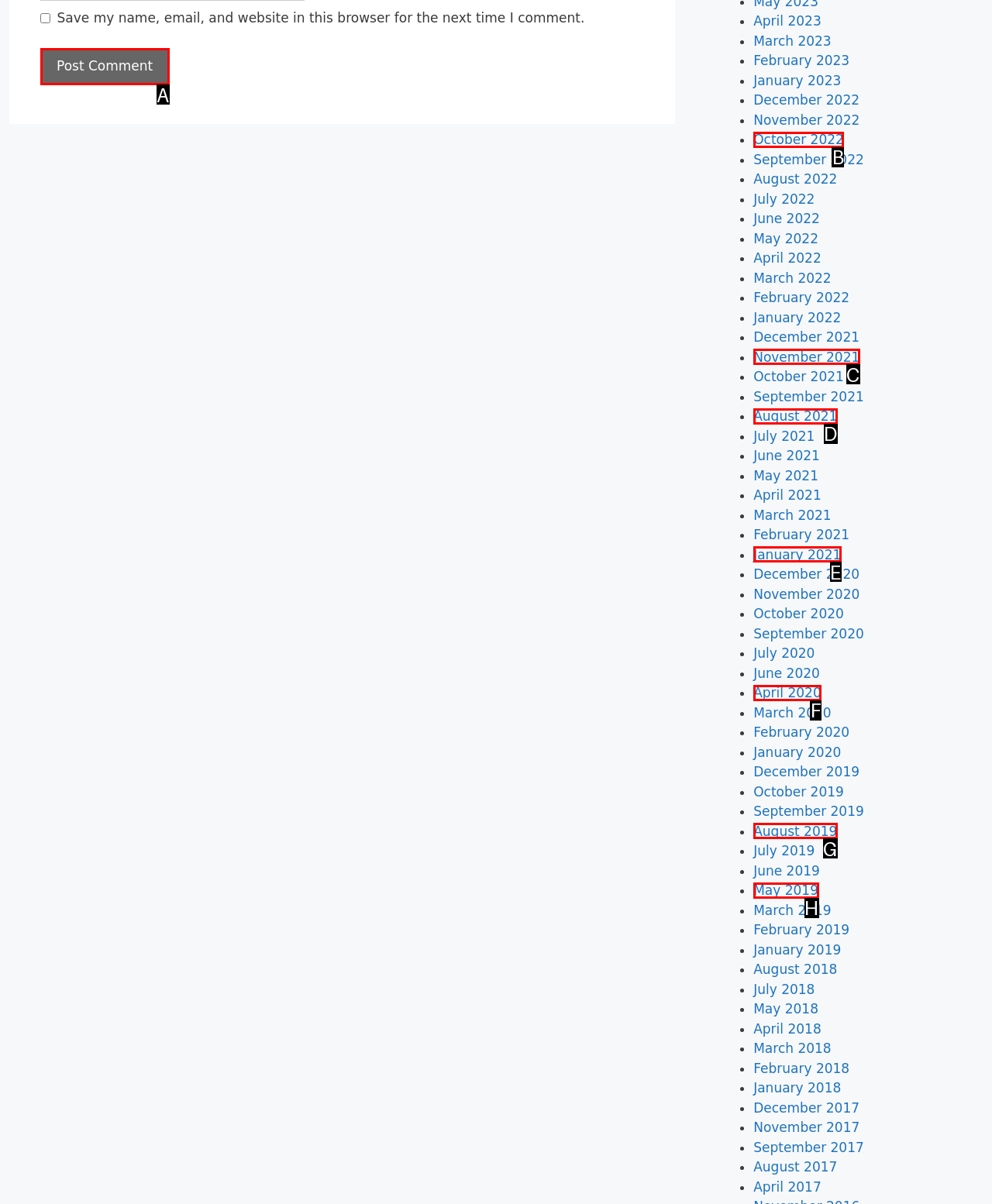Based on the element described as: name="submit" value="Post Comment"
Find and respond with the letter of the correct UI element.

A